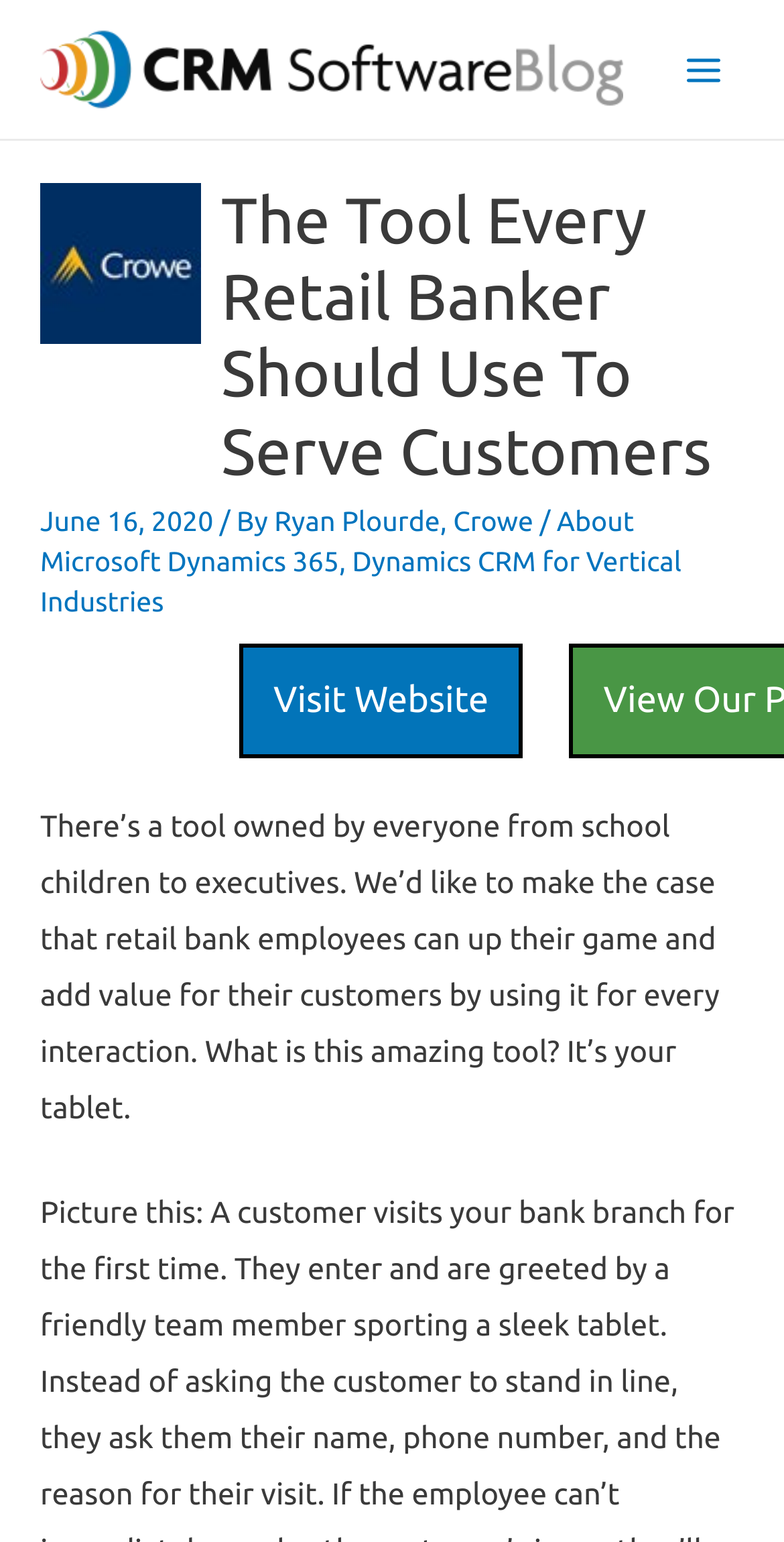Identify the primary heading of the webpage and provide its text.

The Tool Every Retail Banker Should Use To Serve Customers